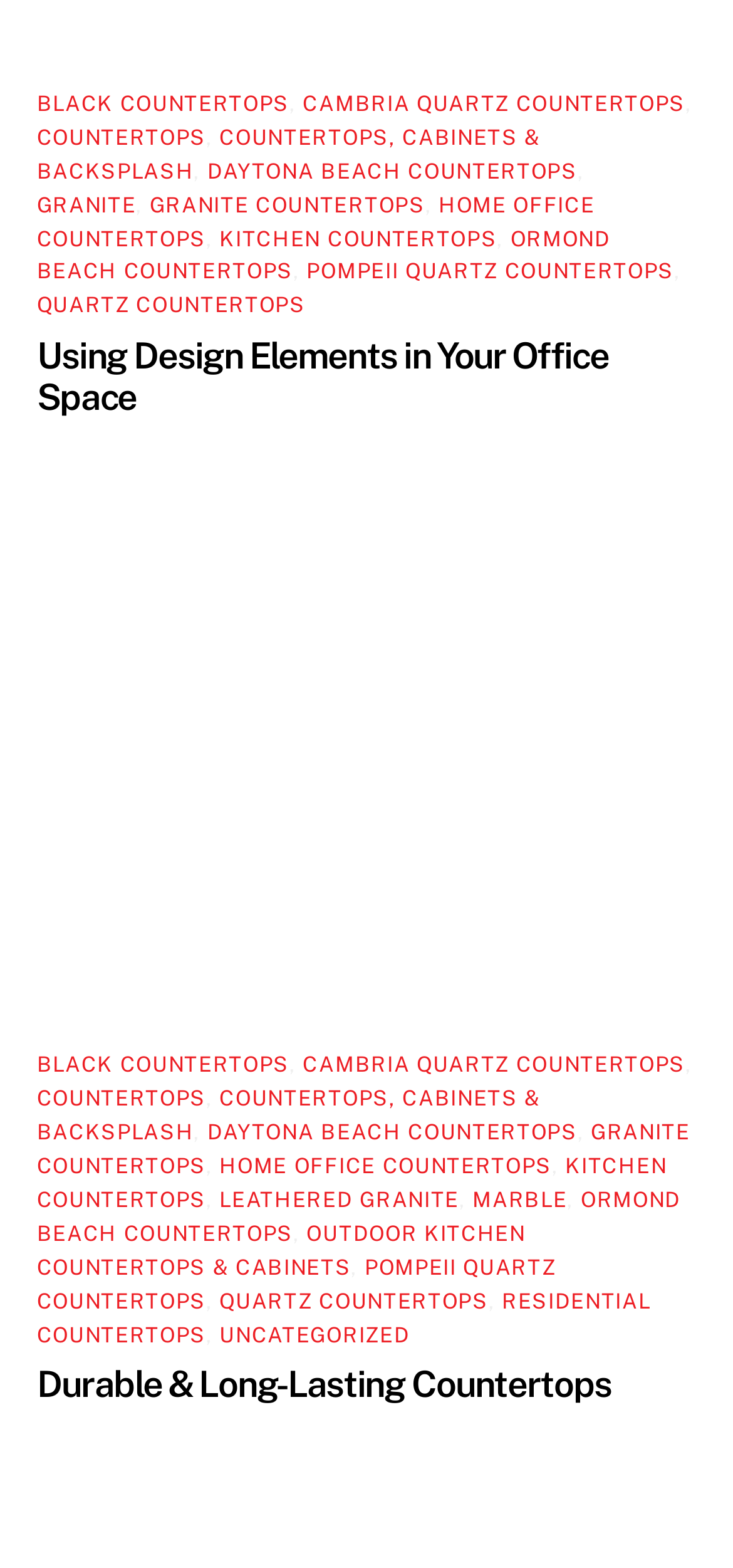Please identify the bounding box coordinates of the clickable area that will allow you to execute the instruction: "Read the Privacy Notes".

None